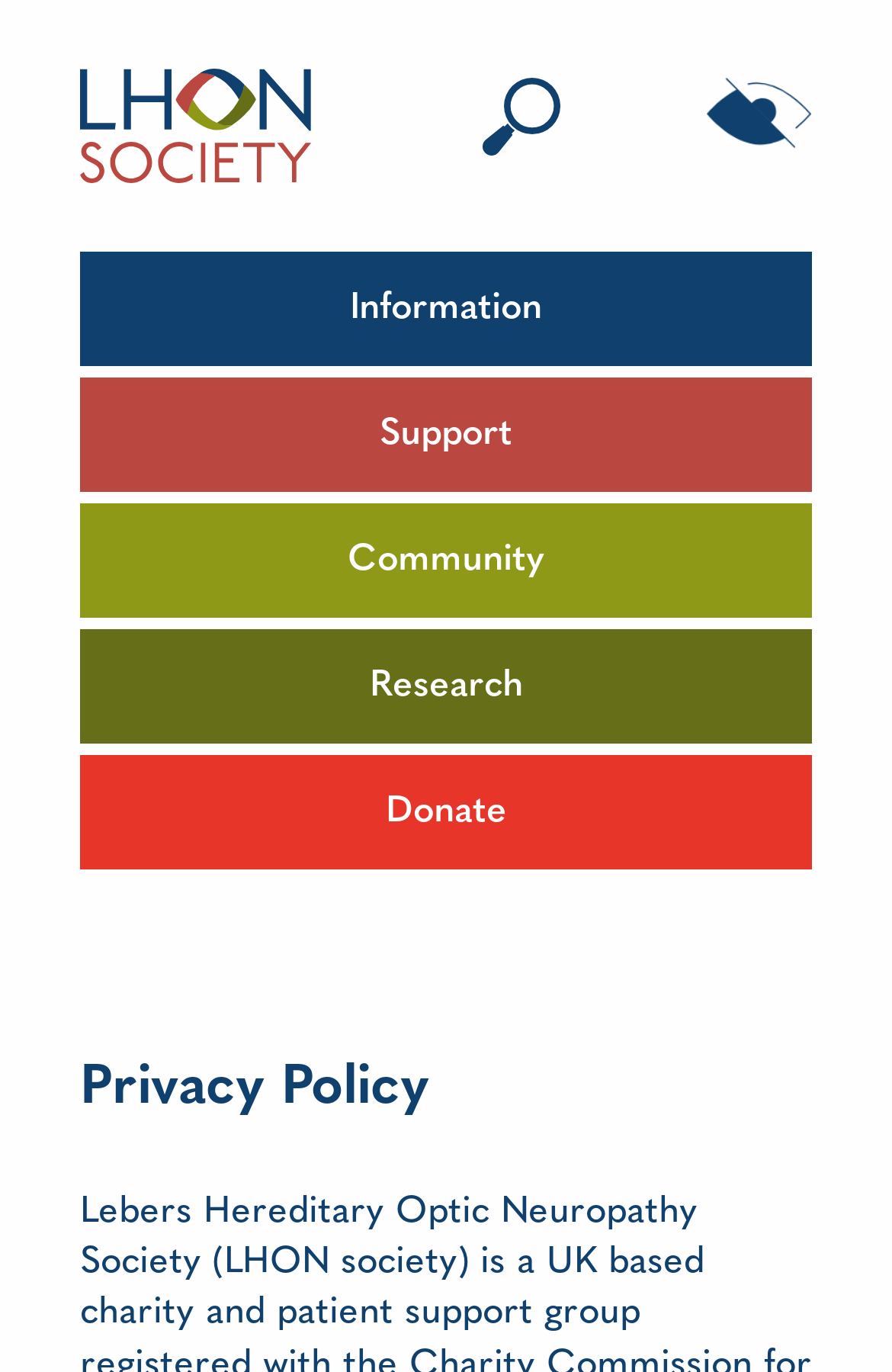Identify the bounding box for the described UI element: "alt="LHON Society logo"".

[0.09, 0.078, 0.349, 0.104]